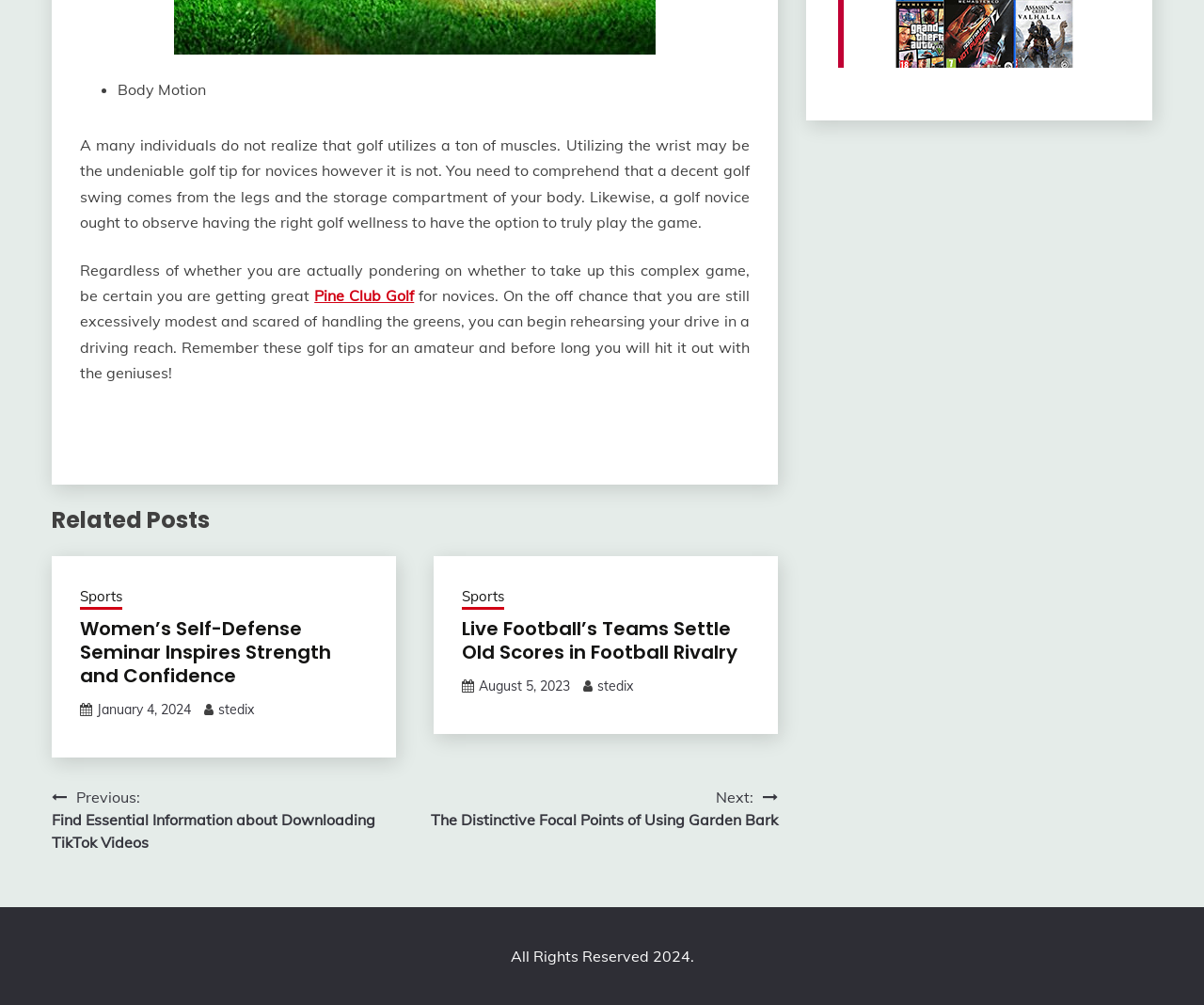Provide the bounding box coordinates for the area that should be clicked to complete the instruction: "Click on 'Pine Club Golf'".

[0.261, 0.285, 0.344, 0.303]